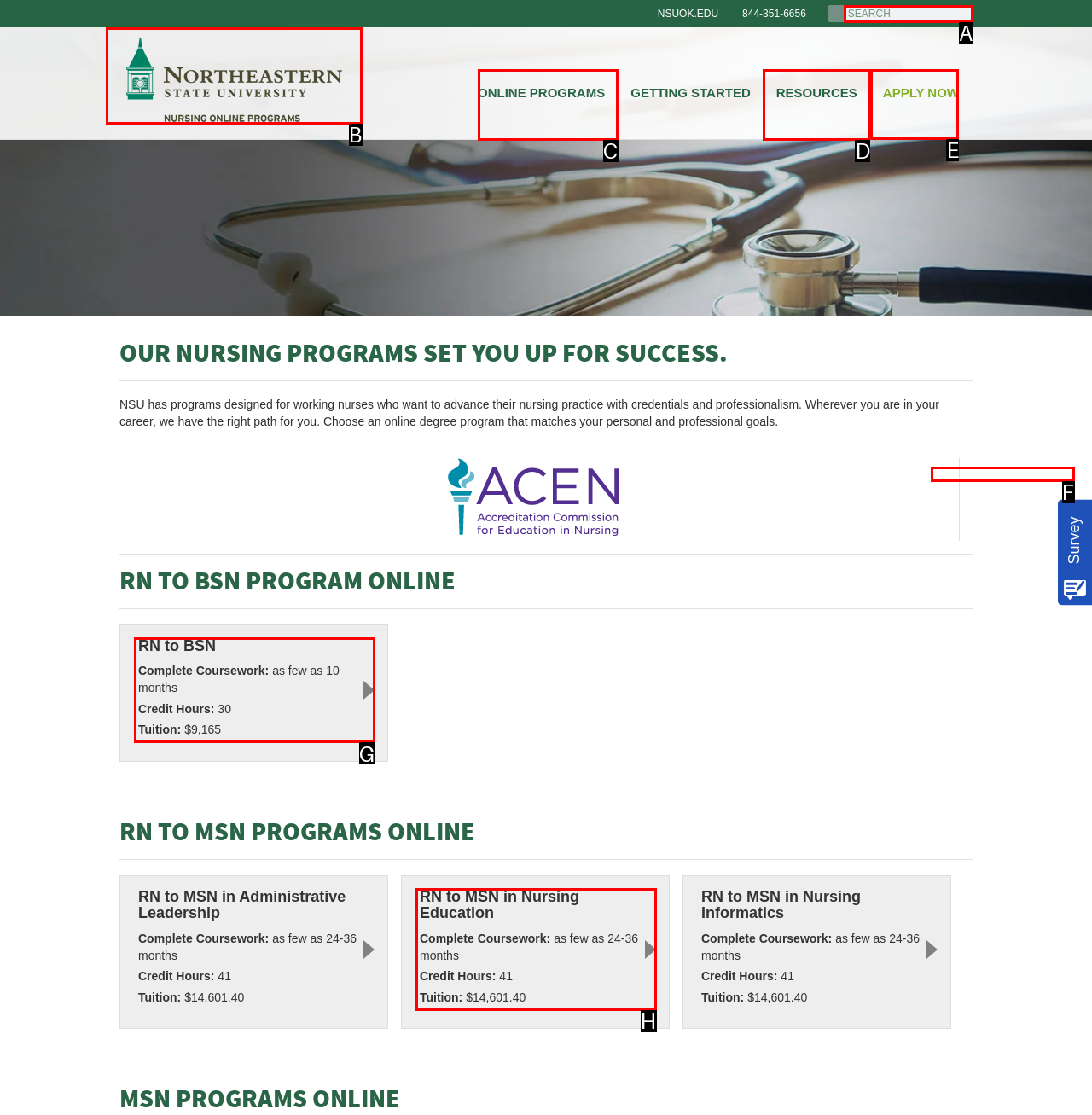Identify the letter of the UI element you need to select to accomplish the task: Apply now.
Respond with the option's letter from the given choices directly.

E